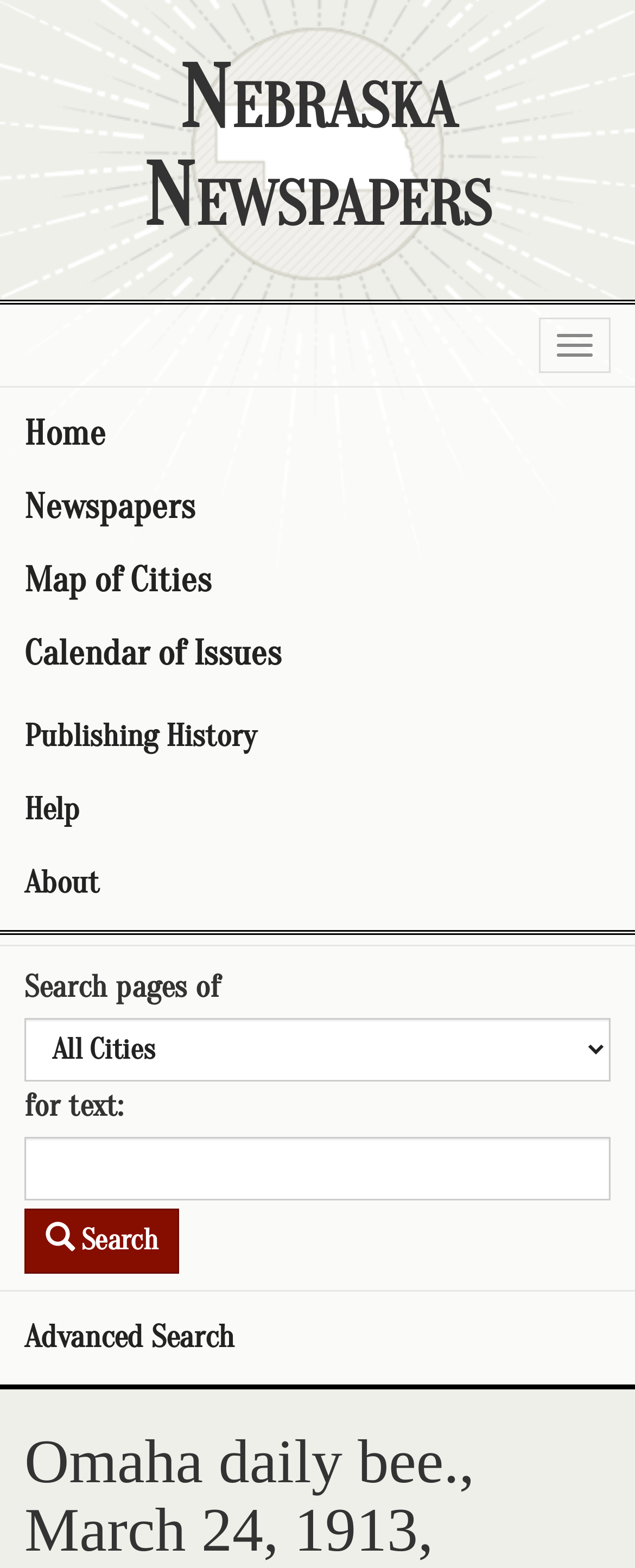Answer the following query concisely with a single word or phrase:
What is the alternative to the simple search?

Advanced Search